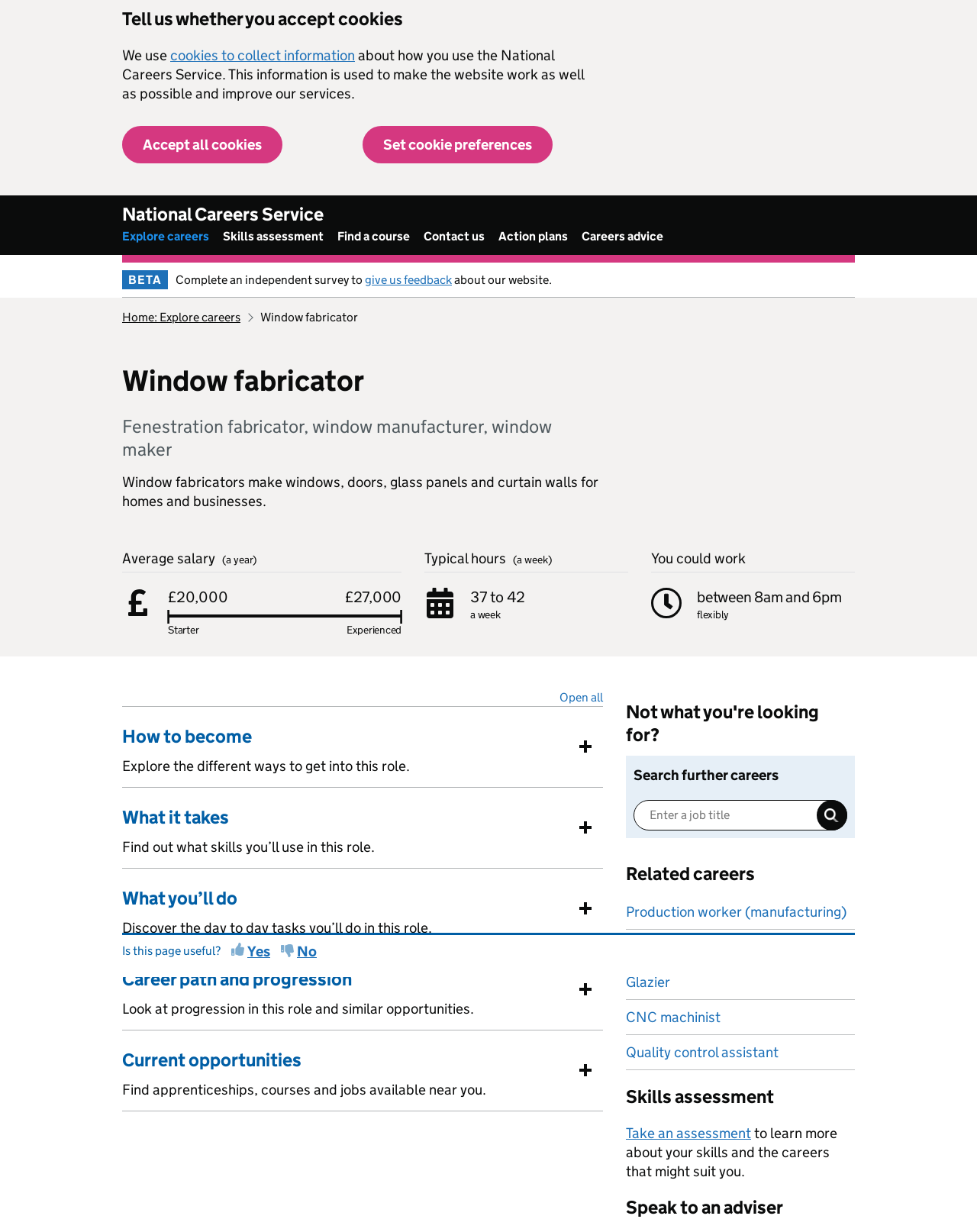Bounding box coordinates are specified in the format (top-left x, top-left y, bottom-right x, bottom-right y). All values are floating point numbers bounded between 0 and 1. Please provide the bounding box coordinate of the region this sentence describes: cookies to collect information

[0.174, 0.038, 0.363, 0.052]